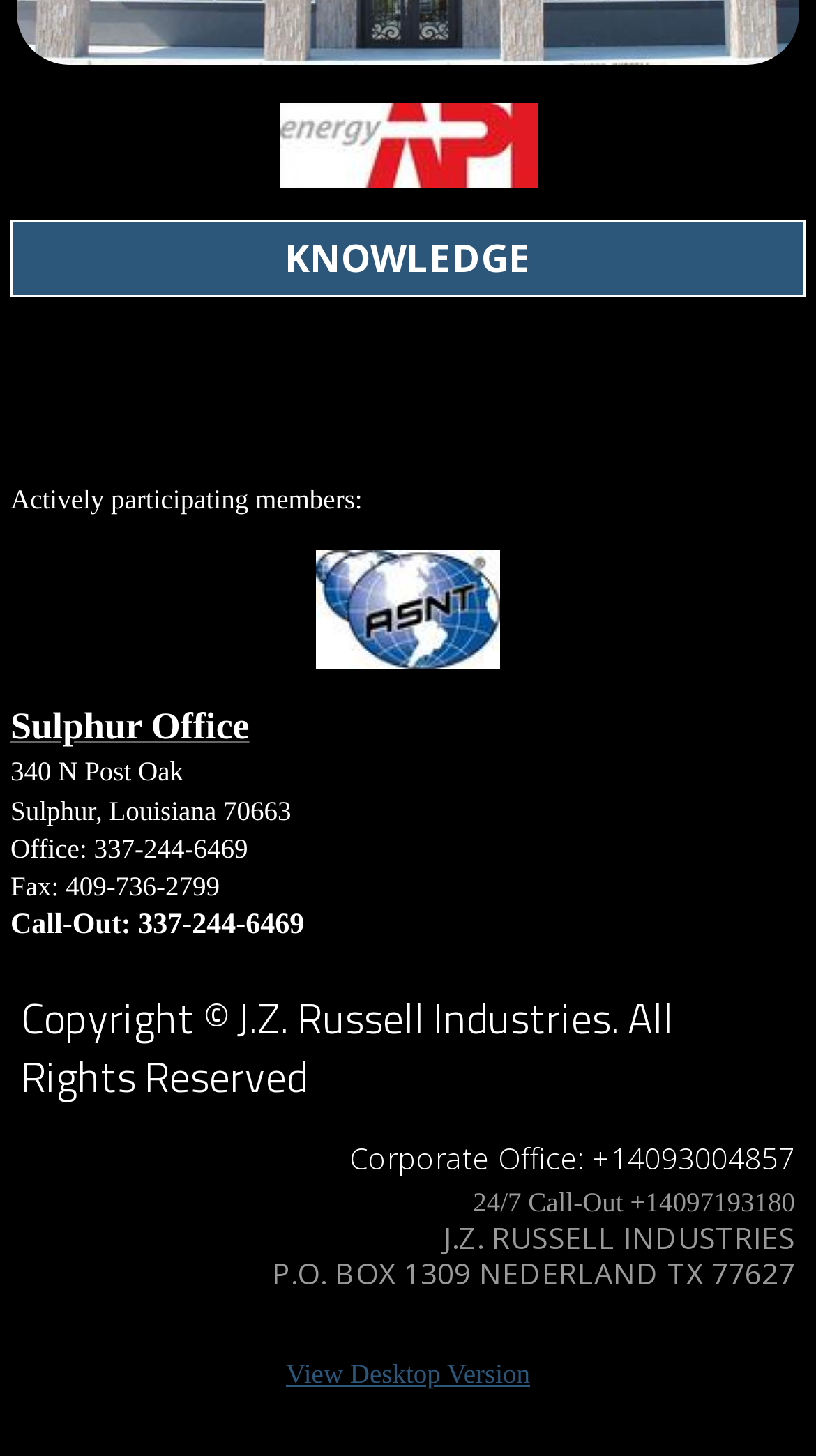What is the fax number?
Can you give a detailed and elaborate answer to the question?

The fax number is mentioned next to the text 'Fax:' and is part of the 'Call with Google Voice' element, indicating it is the fax number.